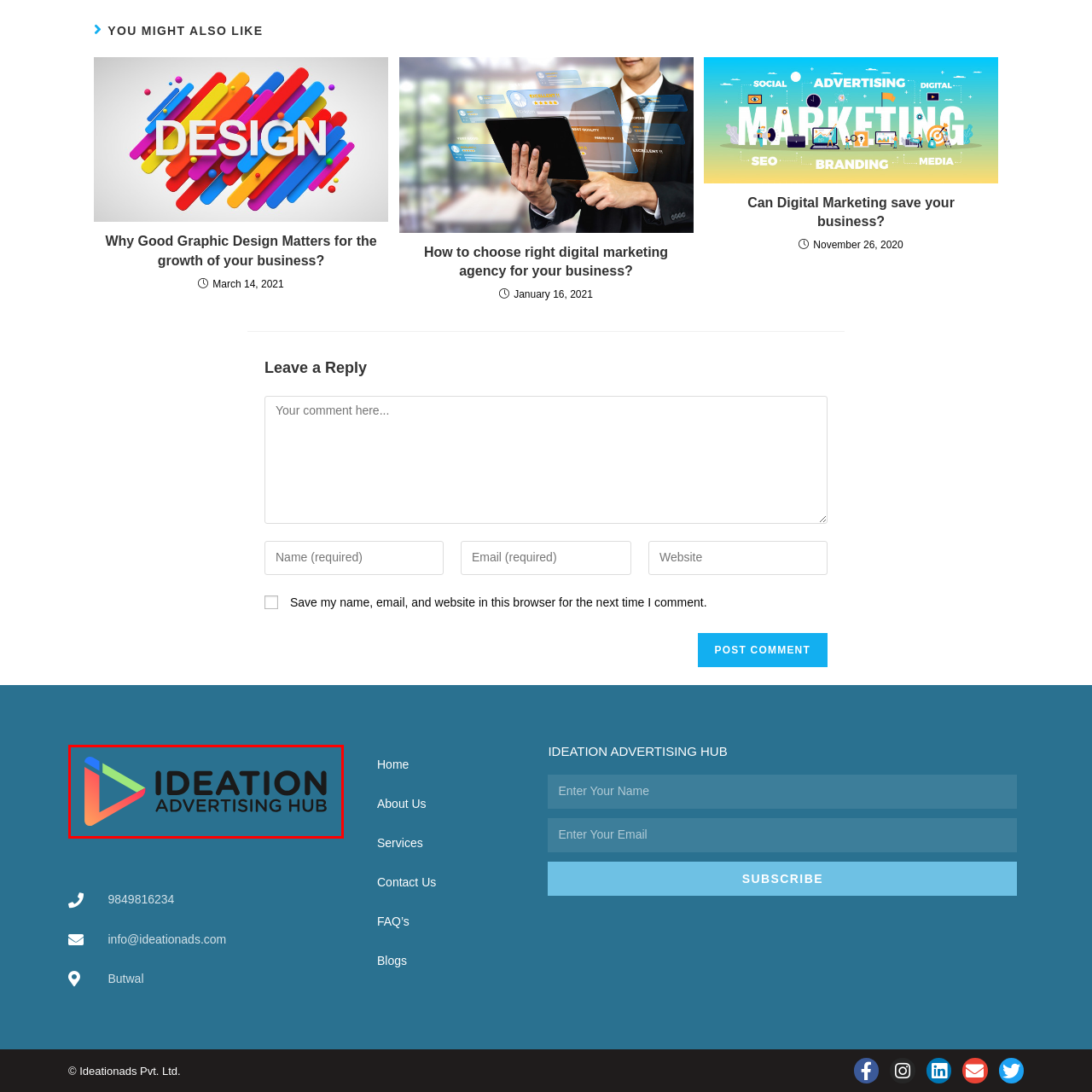Describe meticulously the scene encapsulated by the red boundary in the image.

The image features the logo of "Ideation Advertising Hub," prominently displayed against a vibrant blue background. The logo includes a stylized play button, integrating bold colors such as red, green, and blue, symbolizing creativity and dynamism. The text "IDEATION ADVERTISING HUB" is crafted in a strong, modern font, emphasizing the brand's focus on innovative advertising solutions. This logo reflects the company's mission to inspire and engage clients in the realm of advertising and marketing.